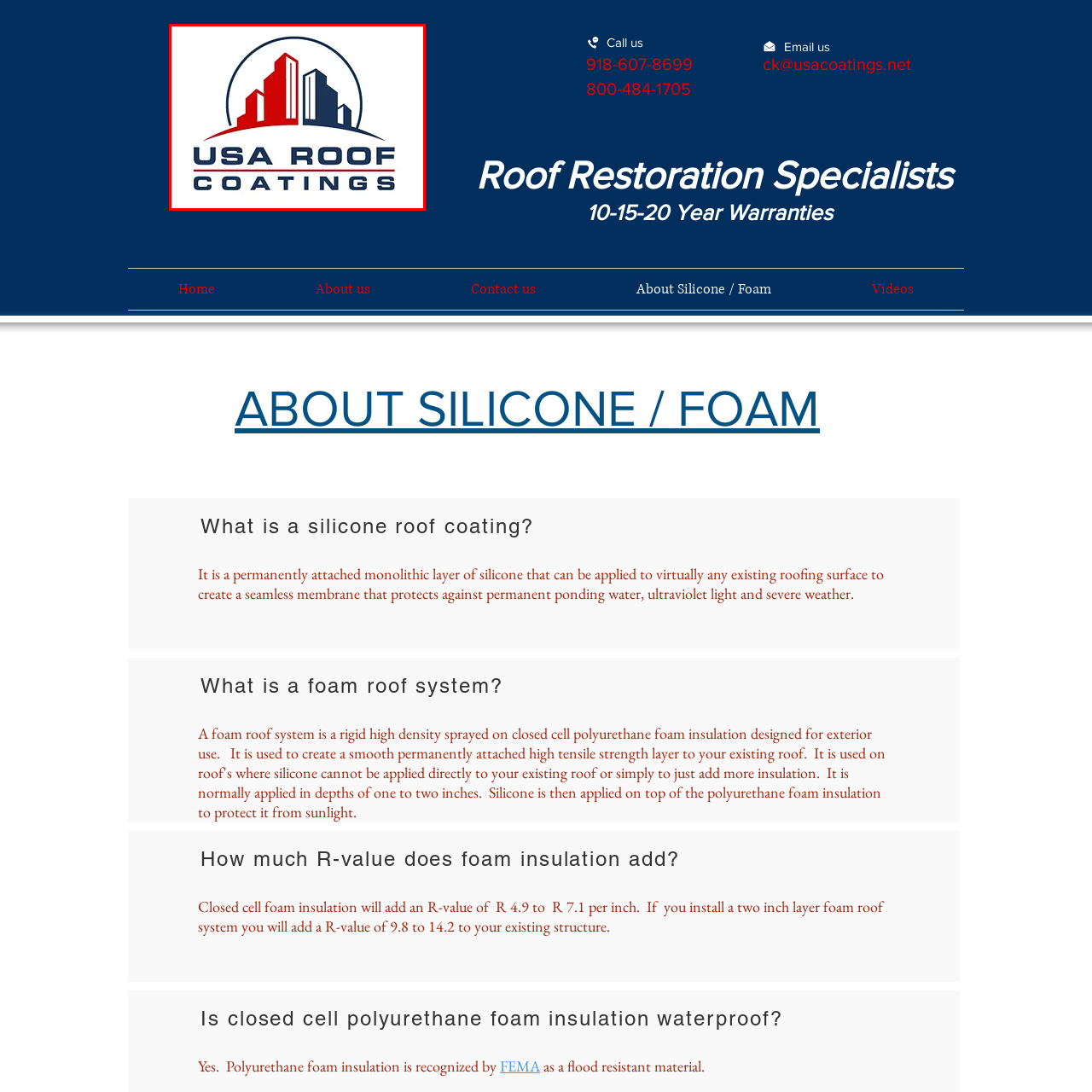What type of font is used for the text 'USA ROOF COATINGS'?
Scrutinize the image inside the red bounding box and provide a detailed and extensive answer to the question.

The caption states that the text 'USA ROOF COATINGS' utilizes a strong, modern font, which enhances brand recognition.